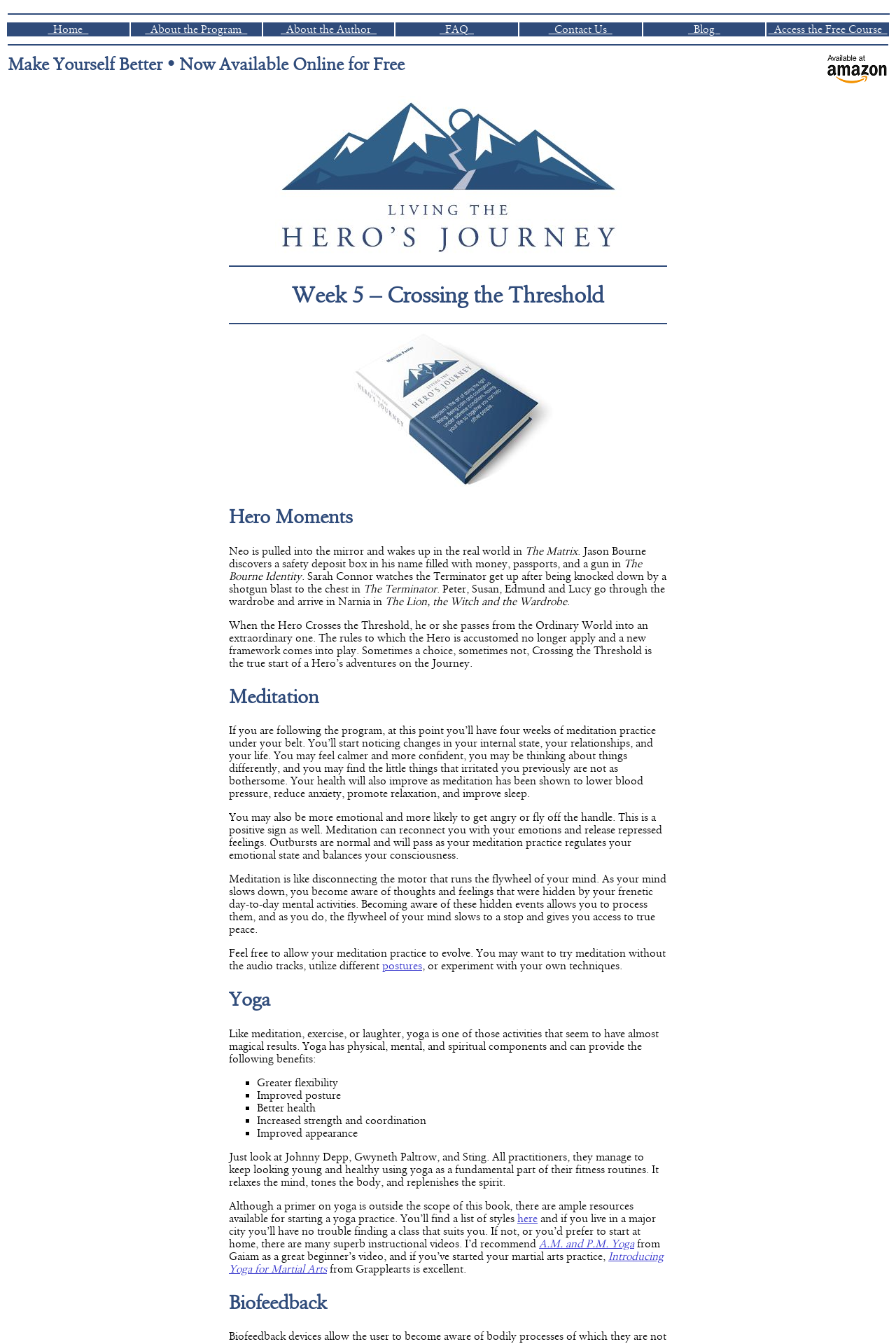Give a one-word or short-phrase answer to the following question: 
What is the recommended yoga video for beginners mentioned in the webpage?

A.M. and P.M. Yoga